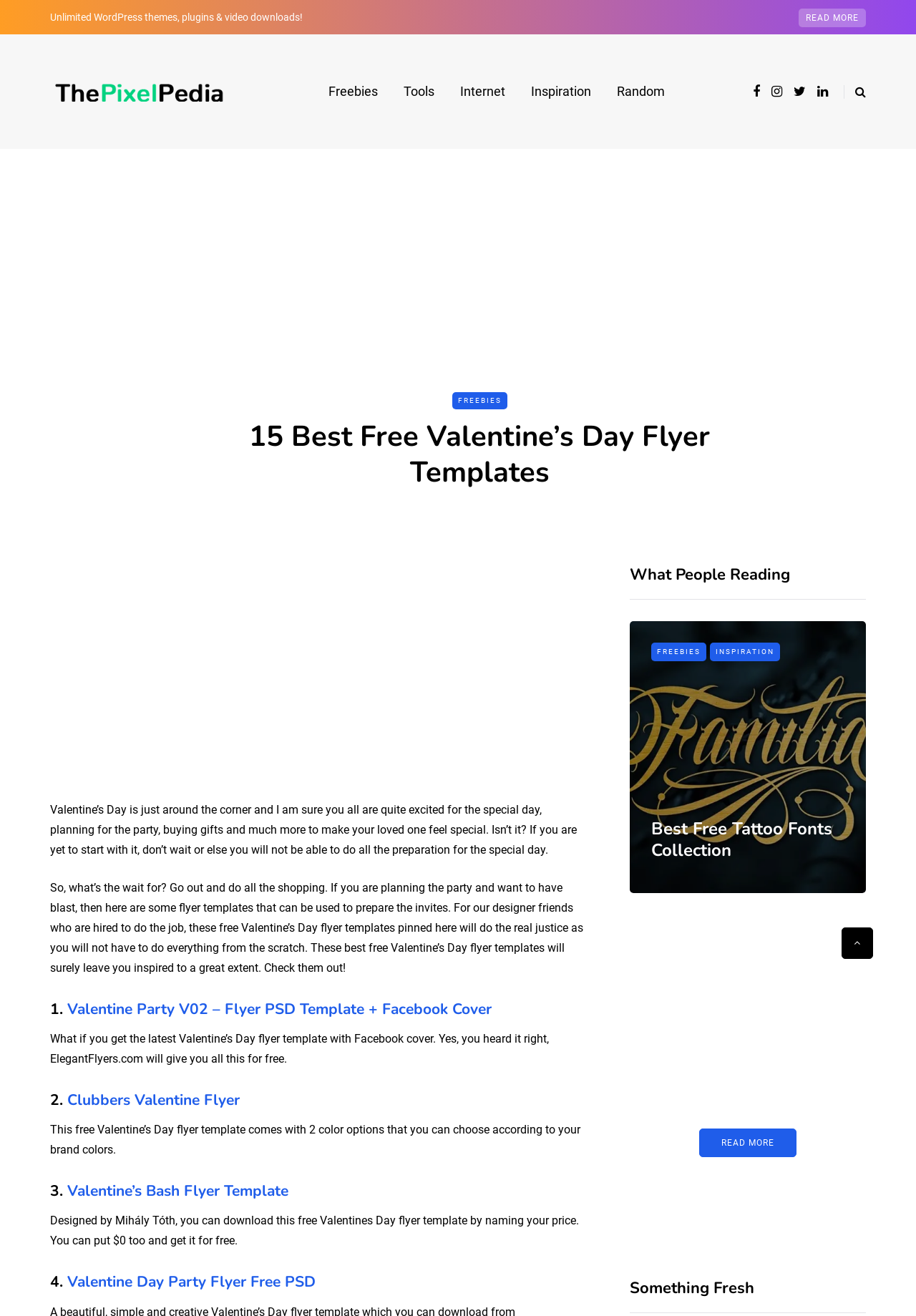What is the name of the designer of the Valentine's Bash Flyer Template?
Please use the image to provide an in-depth answer to the question.

The webpage states that the Valentine's Bash Flyer Template was designed by Mihály Tóth, and it can be downloaded by naming a price, including $0.